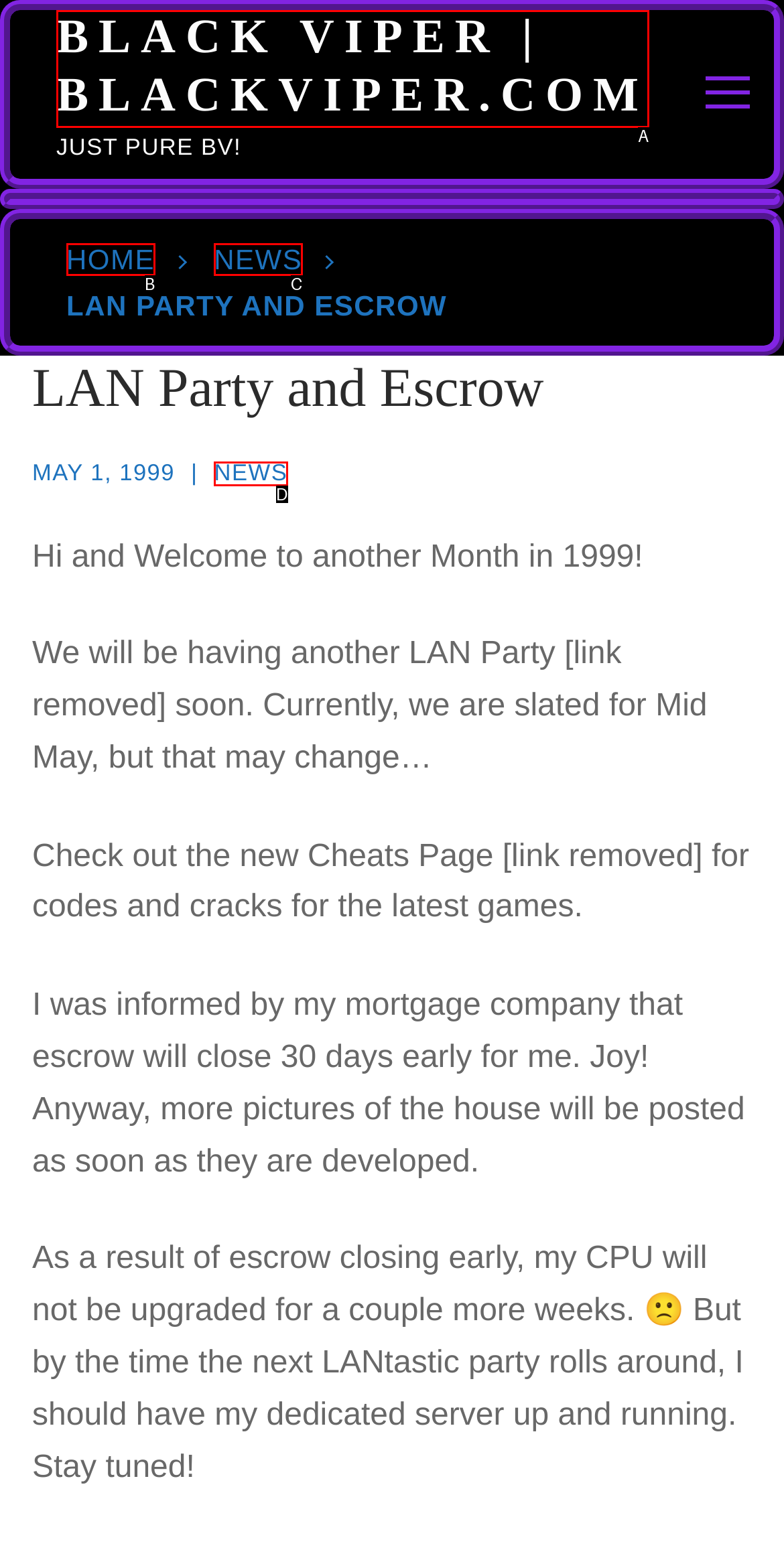Tell me which one HTML element best matches the description: News
Answer with the option's letter from the given choices directly.

D